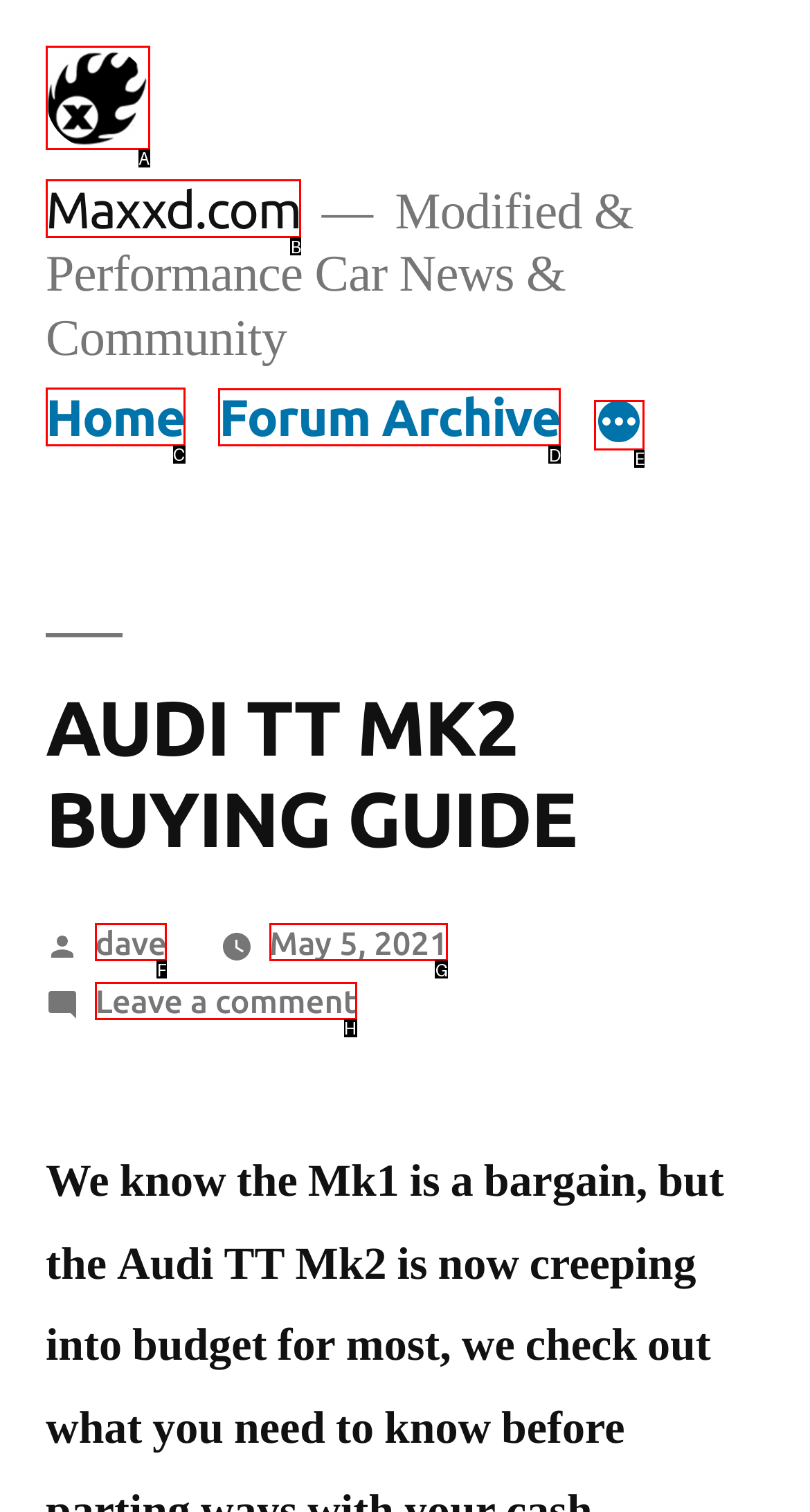Tell me the letter of the UI element to click in order to accomplish the following task: view forum archive
Answer with the letter of the chosen option from the given choices directly.

D